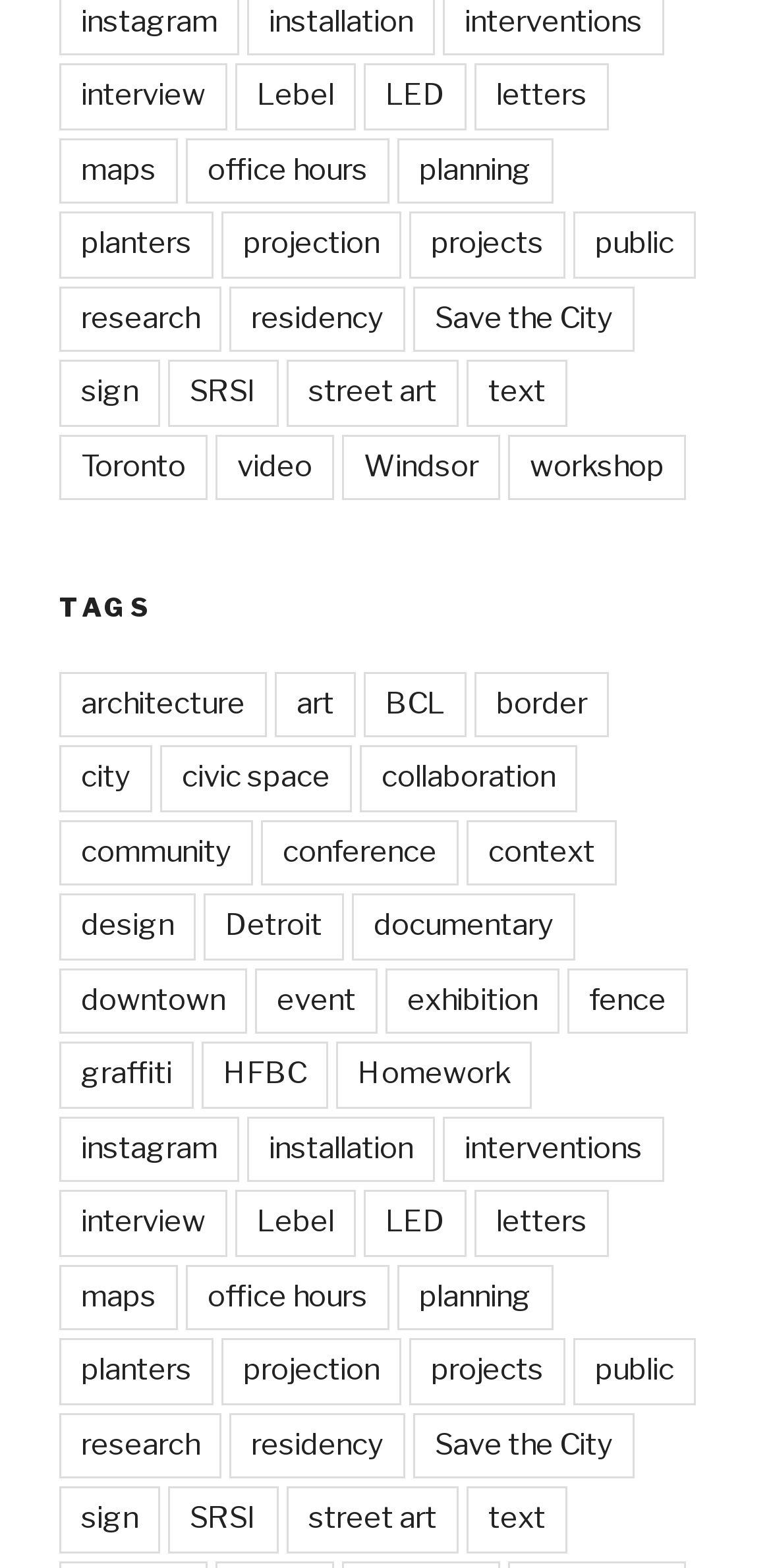How many columns of links are there on the webpage?
Based on the screenshot, provide your answer in one word or phrase.

1